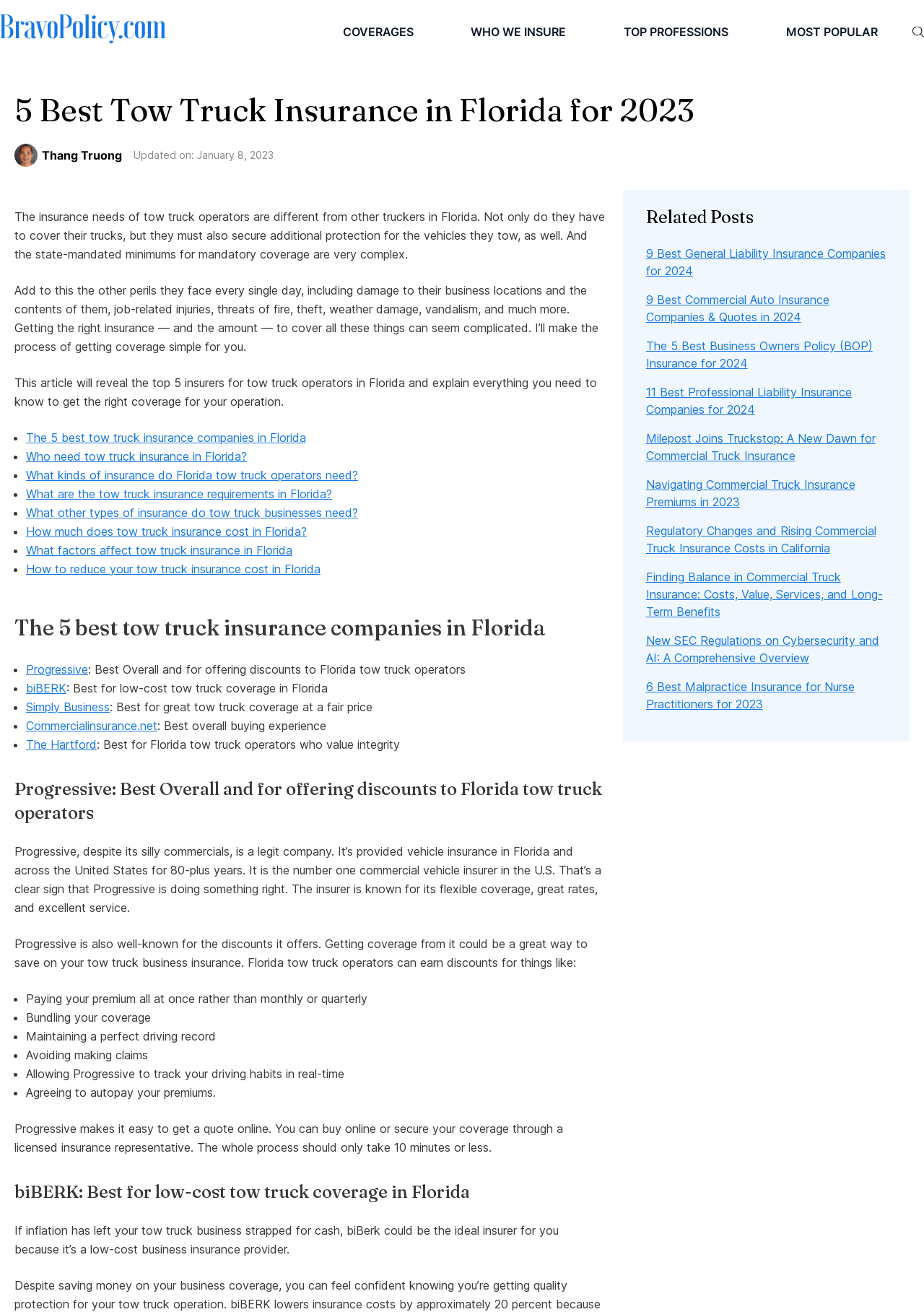Please identify the bounding box coordinates of the area that needs to be clicked to follow this instruction: "Learn more about 'Progressive: Best Overall and for offering discounts to Florida tow truck operators'".

[0.016, 0.592, 0.655, 0.628]